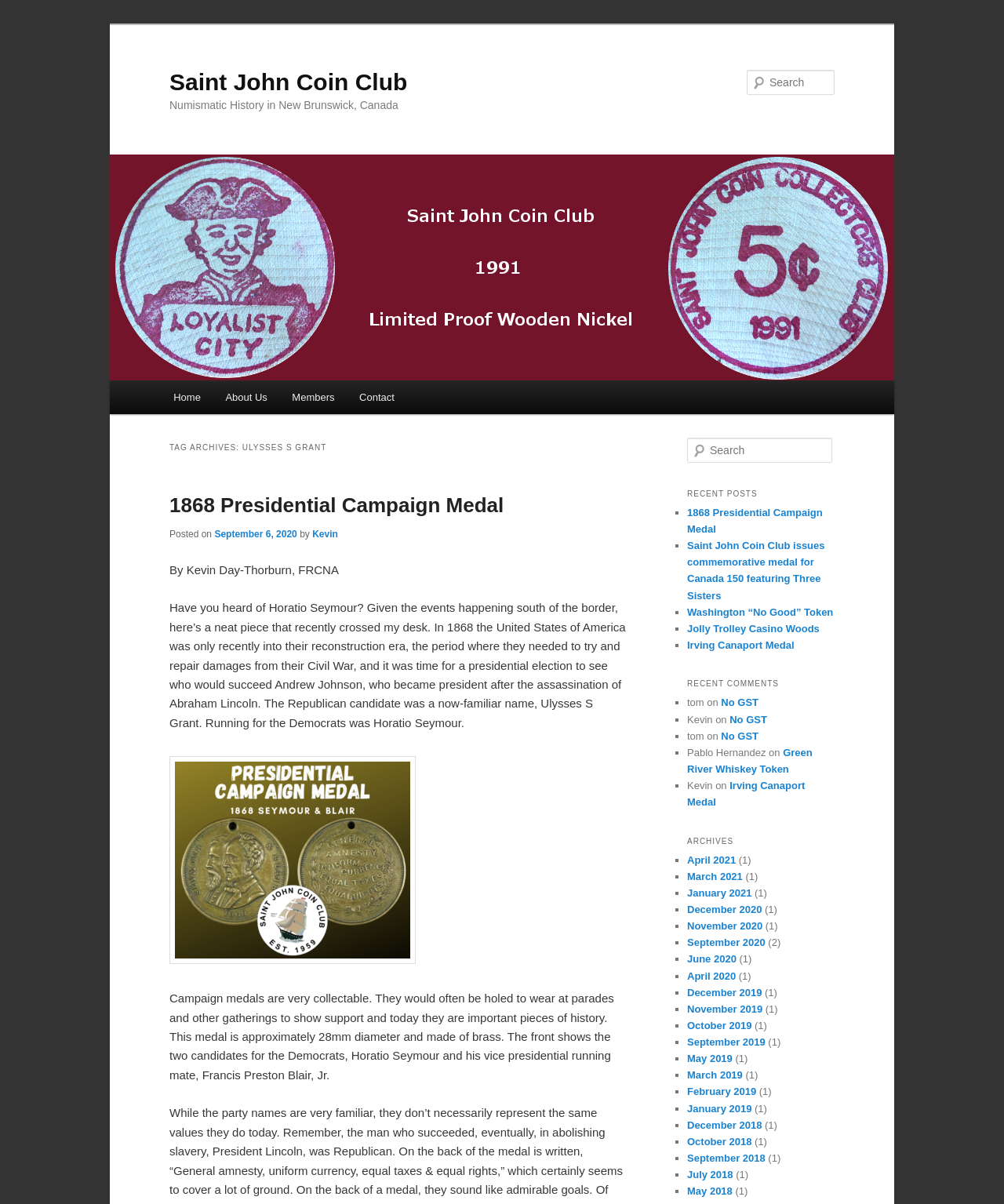What is the name of the coin club?
Refer to the screenshot and deliver a thorough answer to the question presented.

The name of the coin club can be found in the heading element at the top of the webpage, which reads 'Saint John Coin Club'.